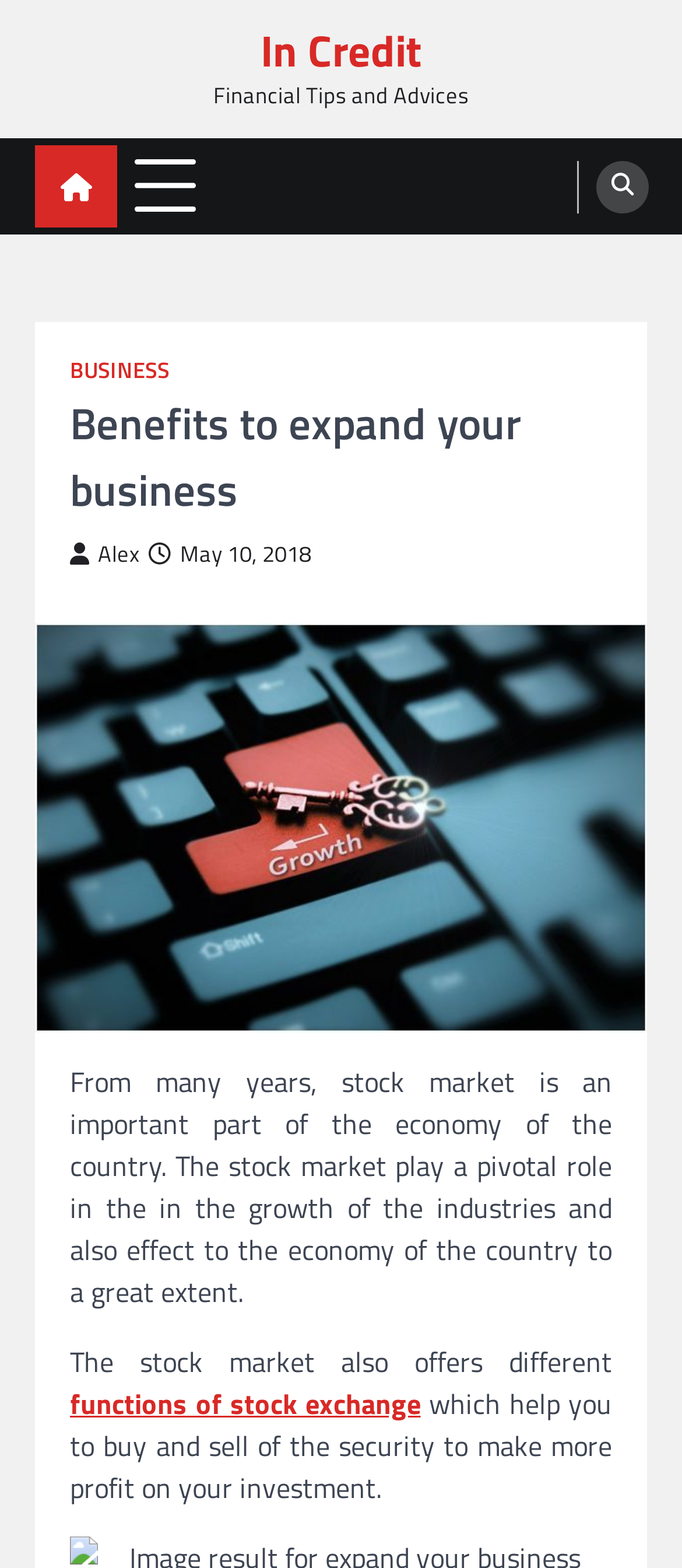Respond with a single word or phrase:
Who is the author of the article?

Alex